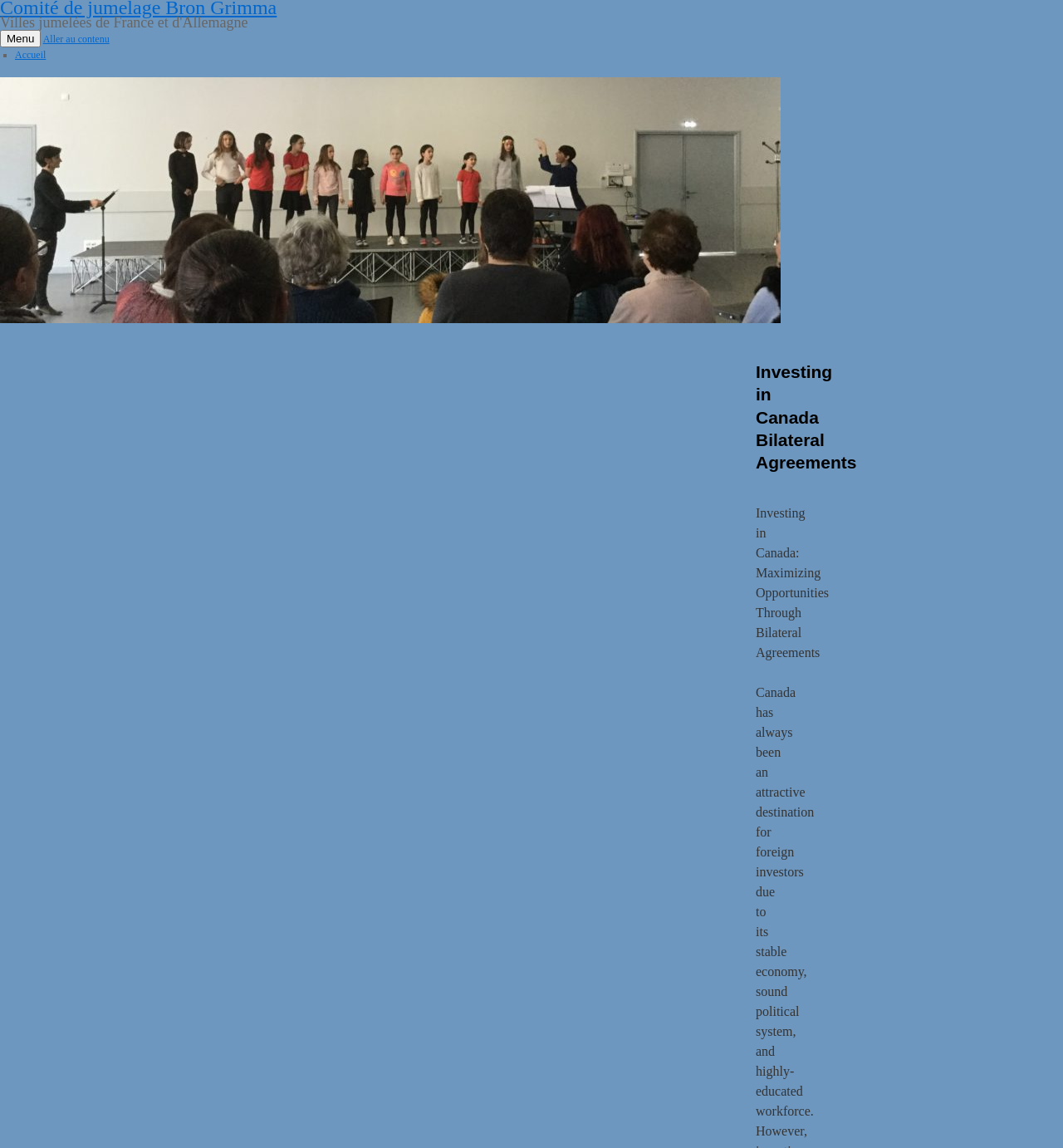Using the webpage screenshot, find the UI element described by Menu. Provide the bounding box coordinates in the format (top-left x, top-left y, bottom-right x, bottom-right y), ensuring all values are floating point numbers between 0 and 1.

[0.0, 0.026, 0.039, 0.041]